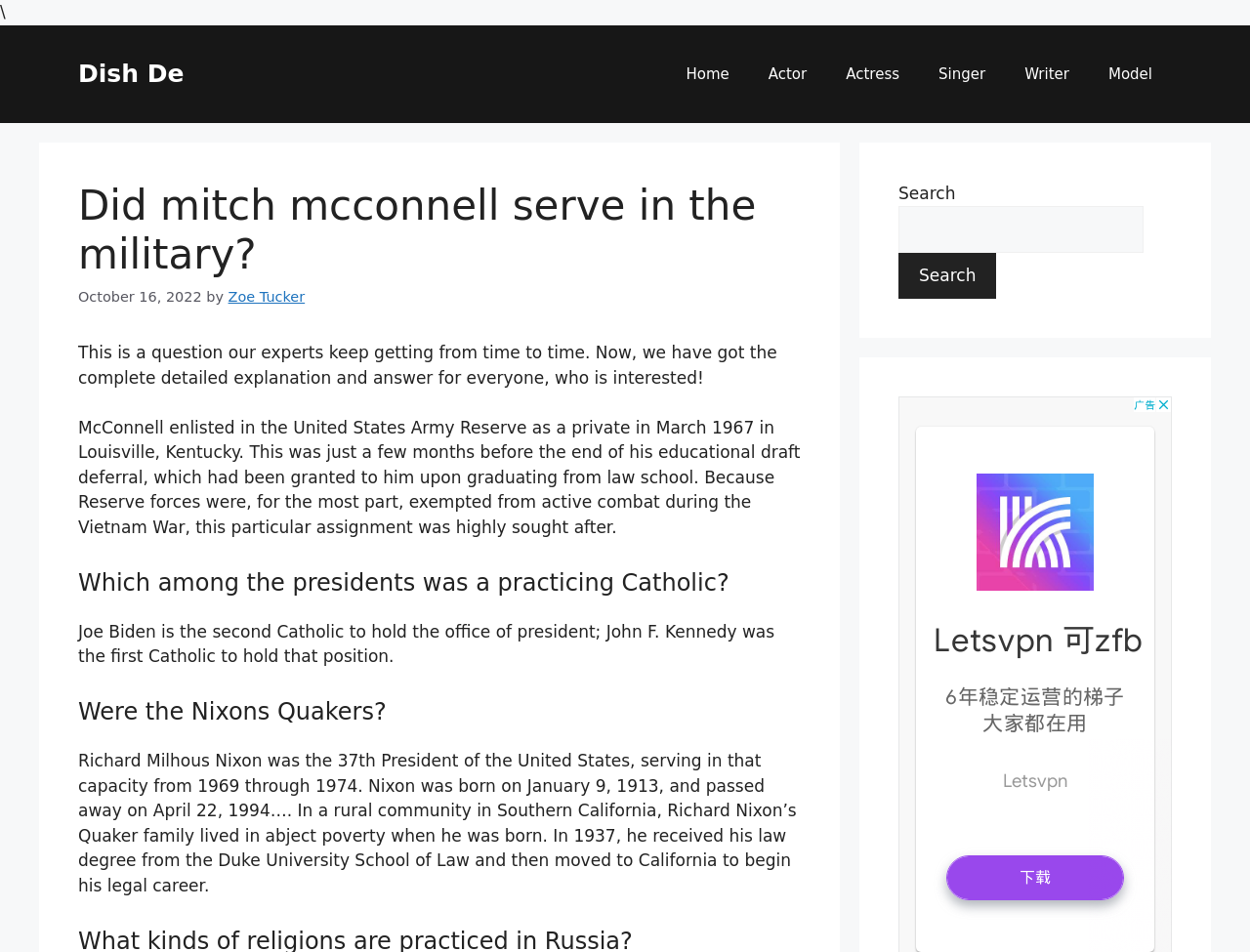Determine the bounding box coordinates for the area you should click to complete the following instruction: "Search for something".

[0.719, 0.216, 0.915, 0.265]